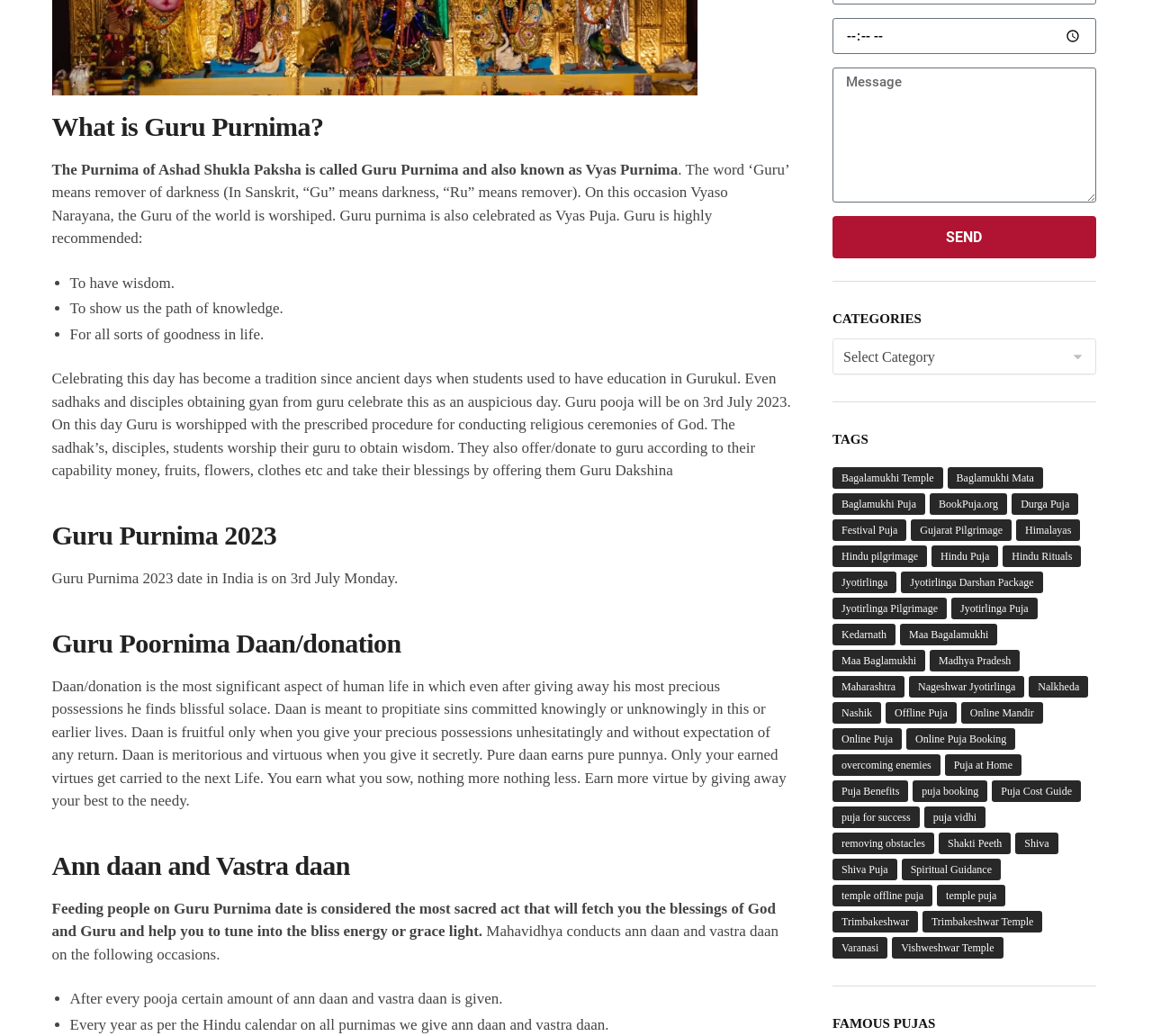Provide the bounding box coordinates, formatted as (top-left x, top-left y, bottom-right x, bottom-right y), with all values being floating point numbers between 0 and 1. Identify the bounding box of the UI element that matches the description: parent_node: Message name="form_fields[message]" placeholder="Message"

[0.723, 0.057, 0.951, 0.188]